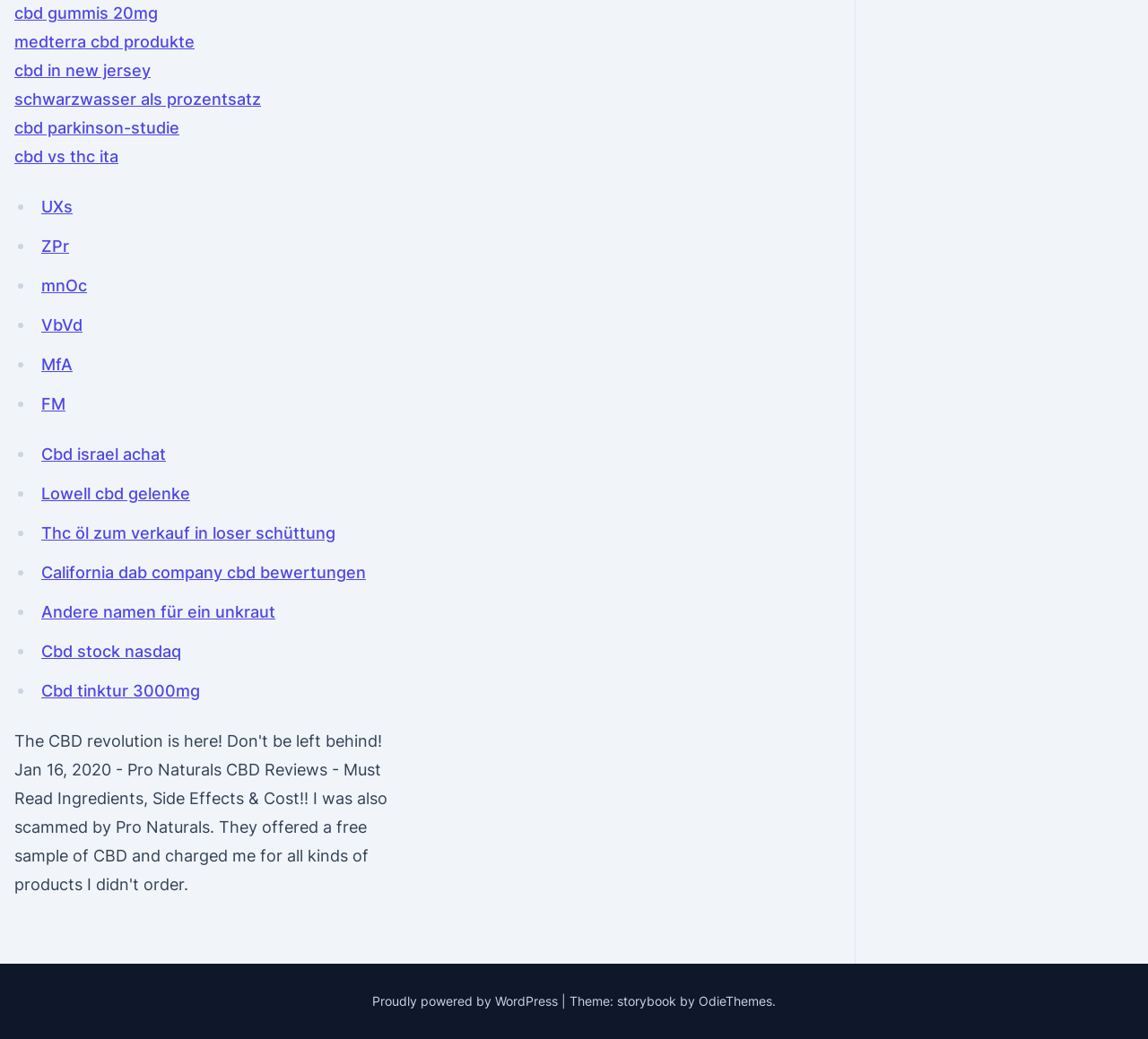Find the bounding box coordinates of the element I should click to carry out the following instruction: "Save Image".

None